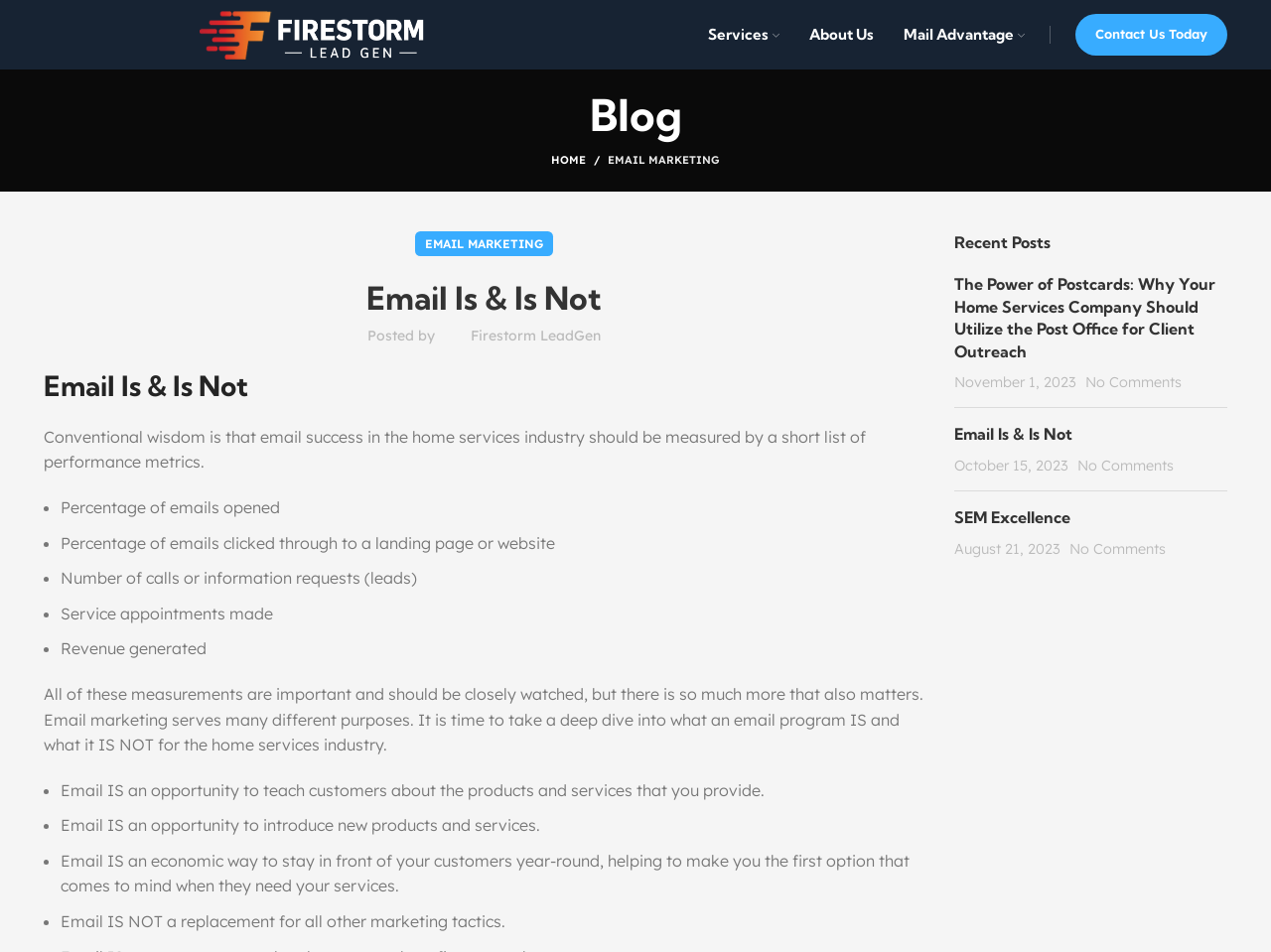What is the date of the post 'Email Is & Is Not'?
Please ensure your answer is as detailed and informative as possible.

The date of the post 'Email Is & Is Not' can be found in the 'Recent Posts' section, where it says 'October 15, 2023'.